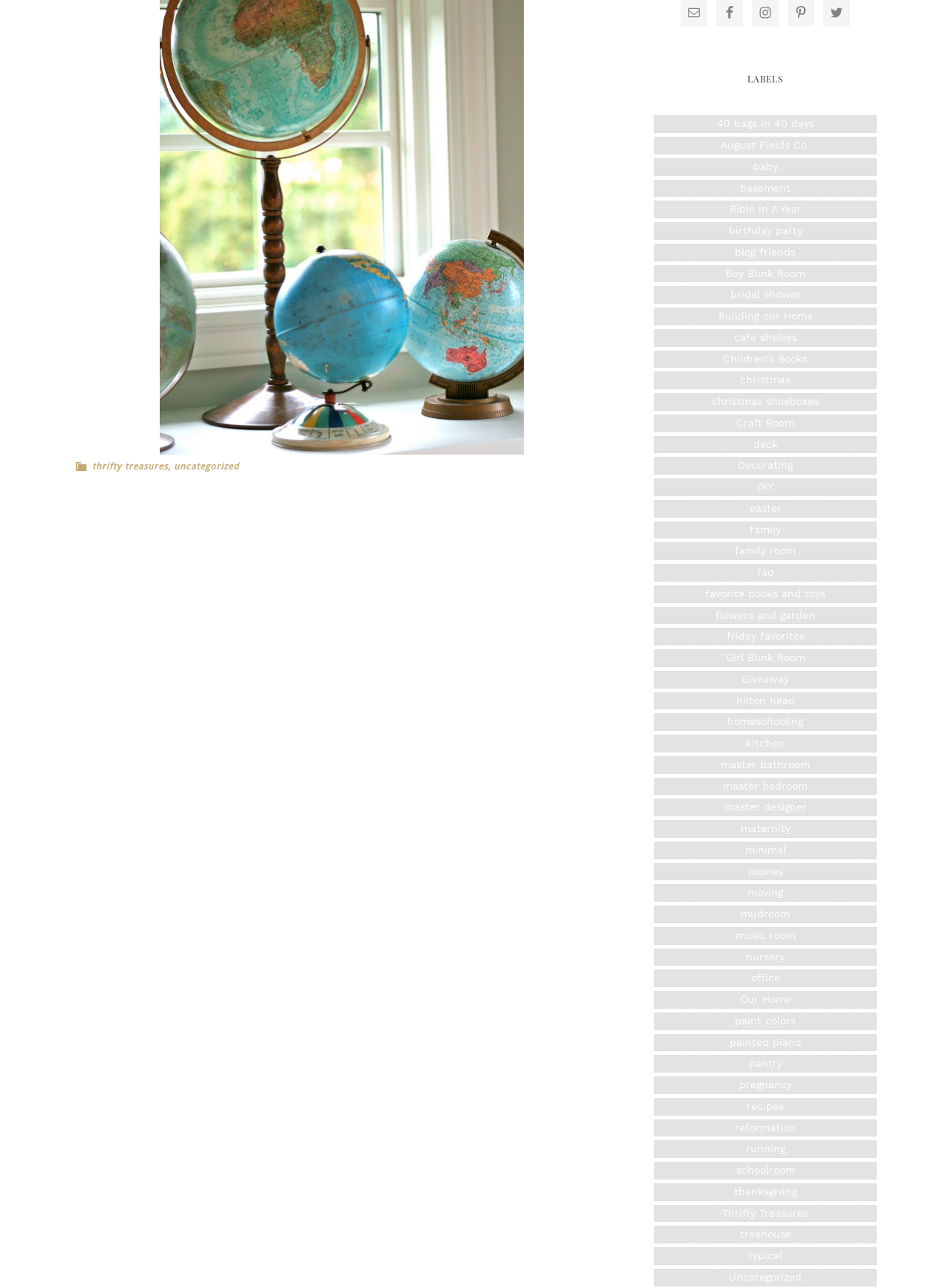What is the category of '40 bags in 40 days'? From the image, respond with a single word or brief phrase.

LABELS